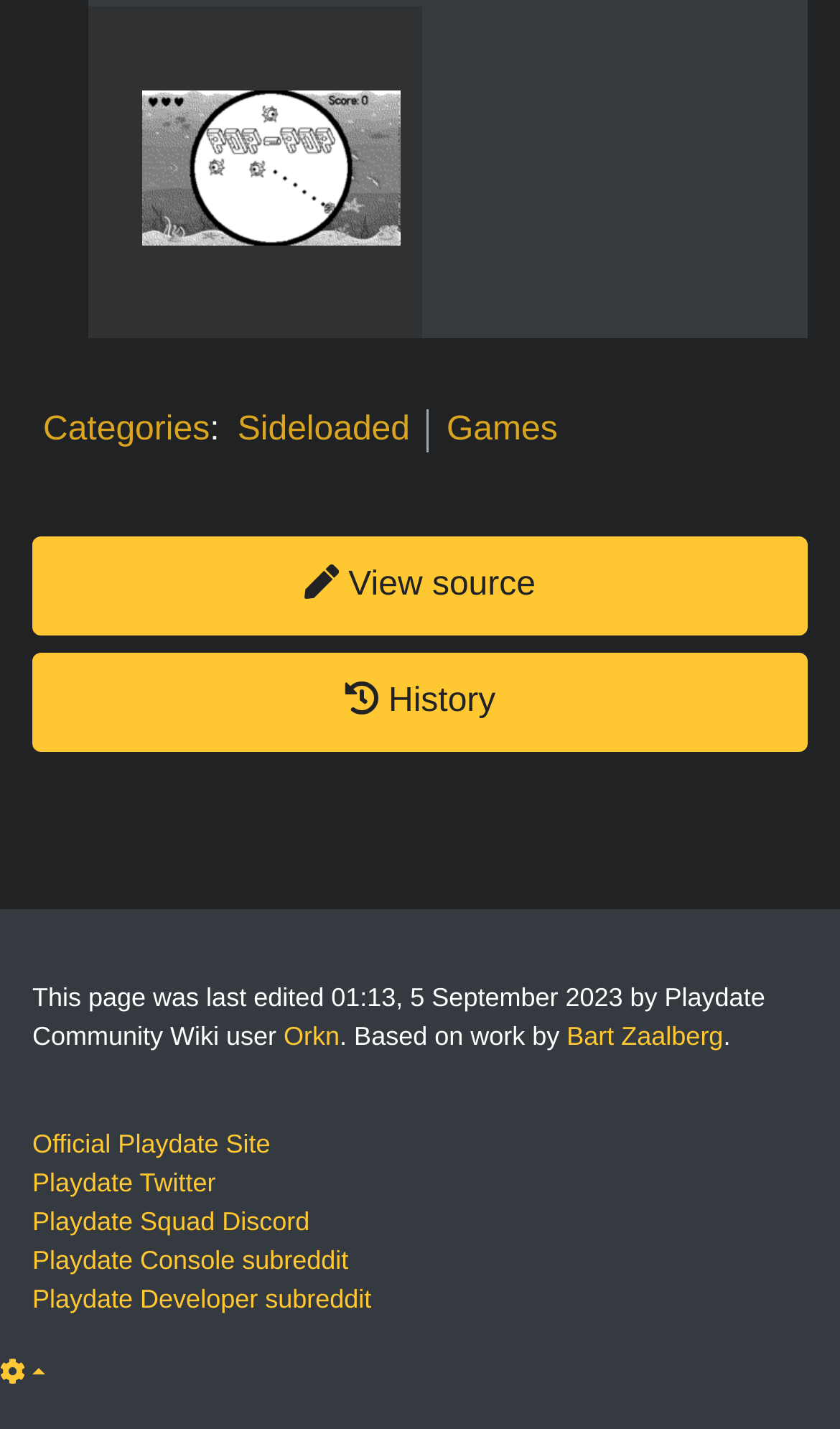Identify and provide the bounding box coordinates of the UI element described: "Categories". The coordinates should be formatted as [left, top, right, bottom], with each number being a float between 0 and 1.

[0.051, 0.288, 0.25, 0.313]